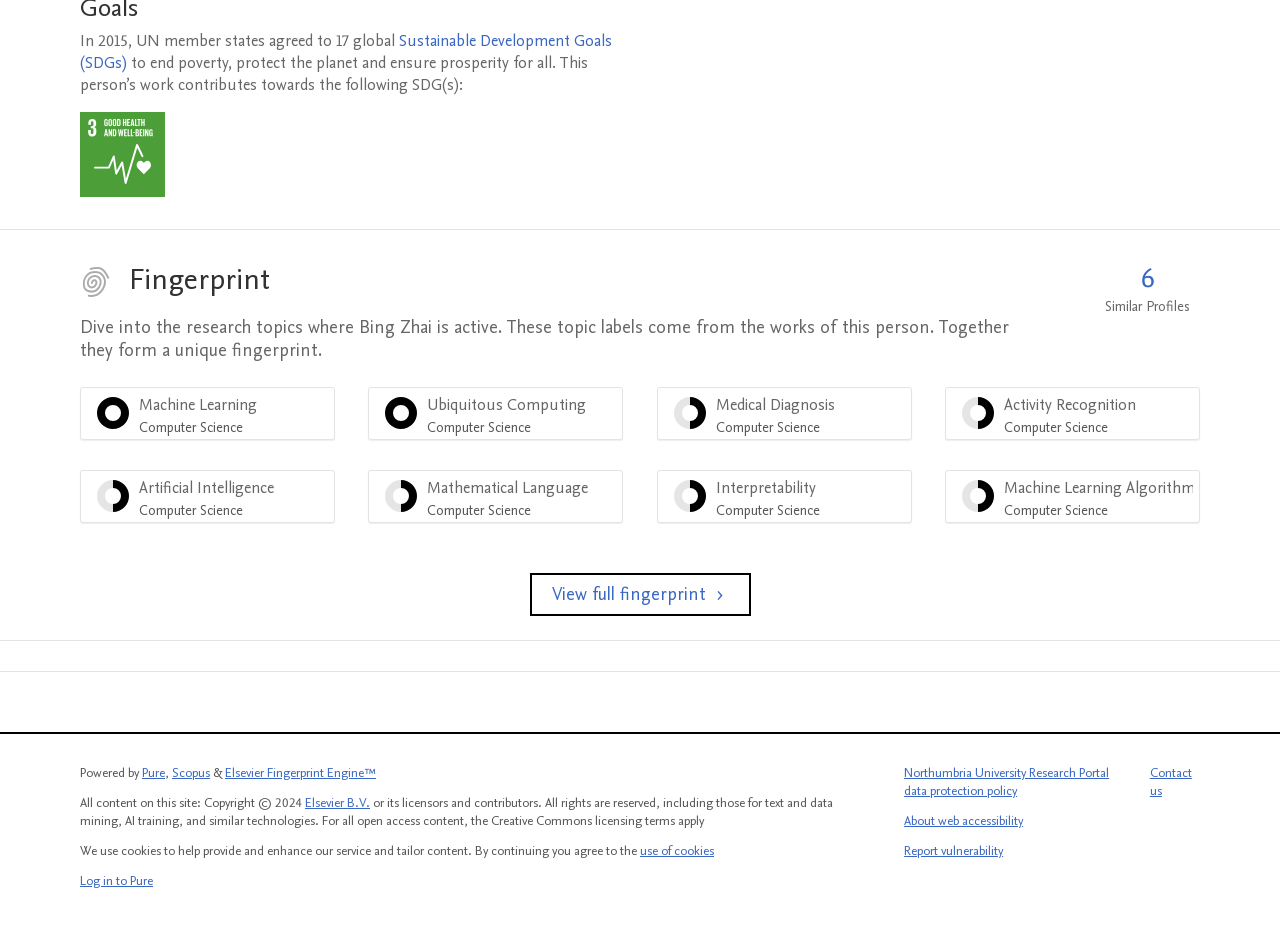Determine the bounding box coordinates for the clickable element to execute this instruction: "View full fingerprint". Provide the coordinates as four float numbers between 0 and 1, i.e., [left, top, right, bottom].

[0.414, 0.615, 0.586, 0.661]